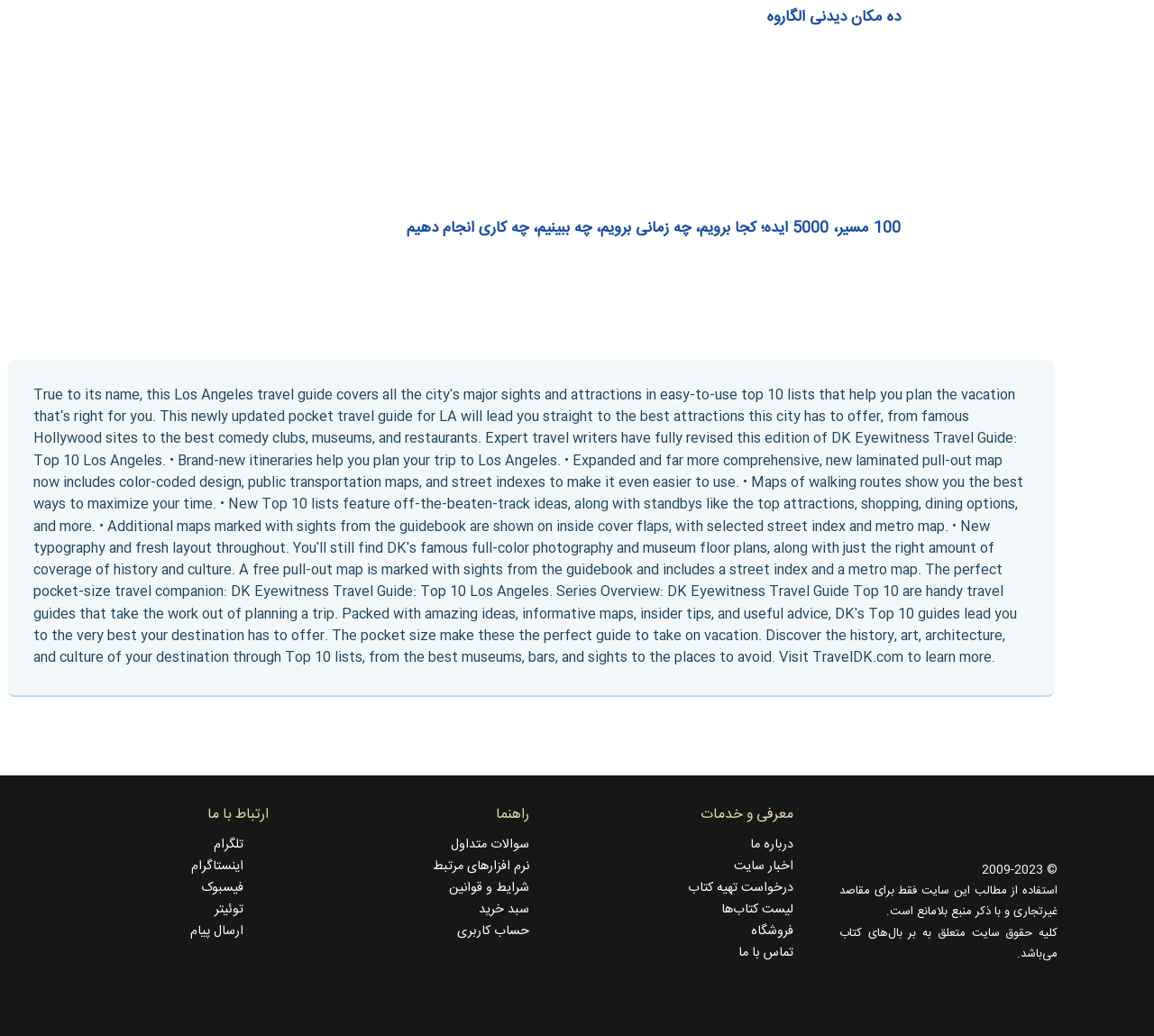Respond with a single word or phrase to the following question: How many headings are there on this webpage?

3